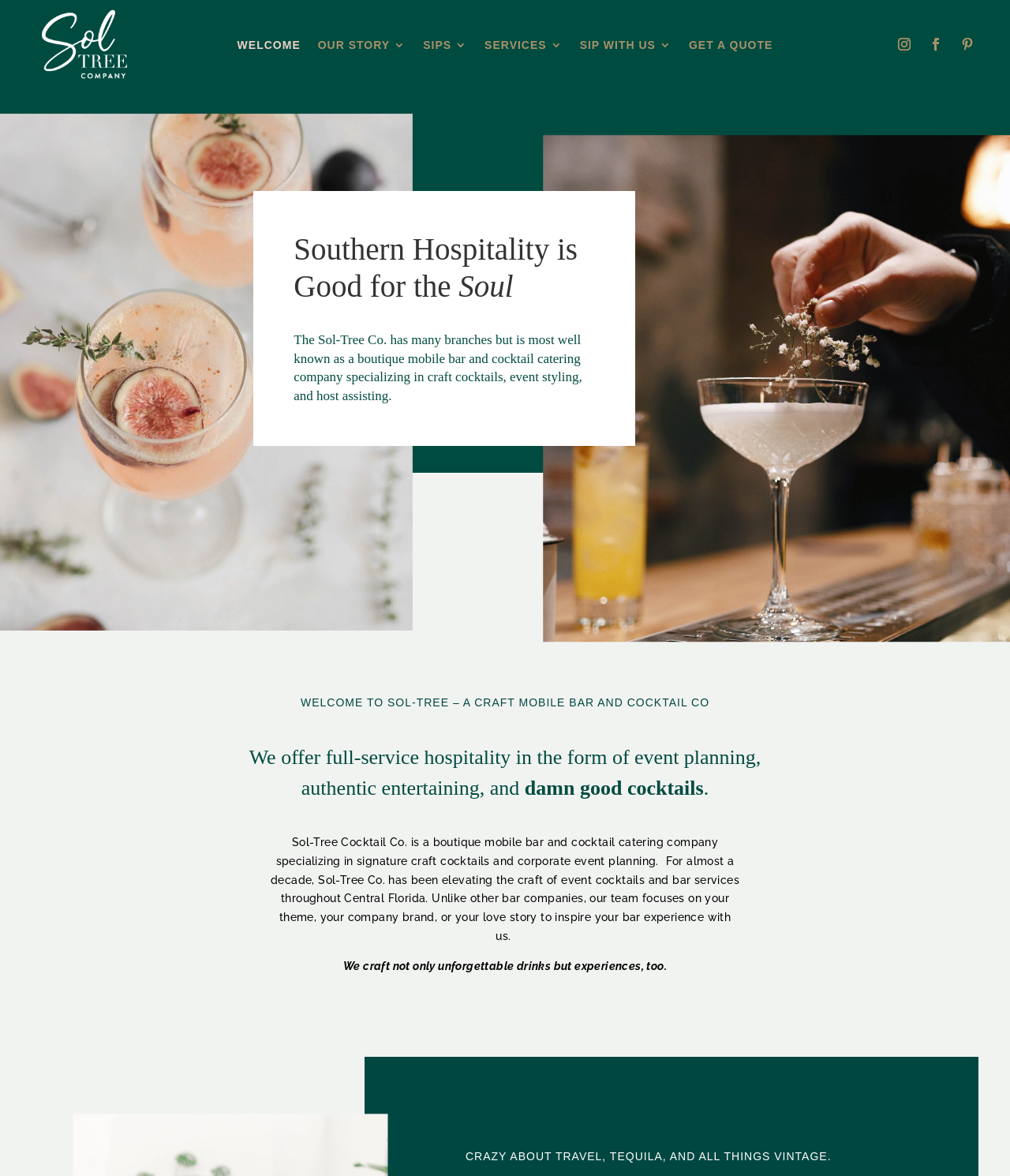What is the company's style?
We need a detailed and meticulous answer to the question.

Based on the webpage, I found the sentence 'CRAZY ABOUT TRAVEL, TEQUILA, AND ALL THINGS VINTAGE.' which indicates that the company's style is vintage.